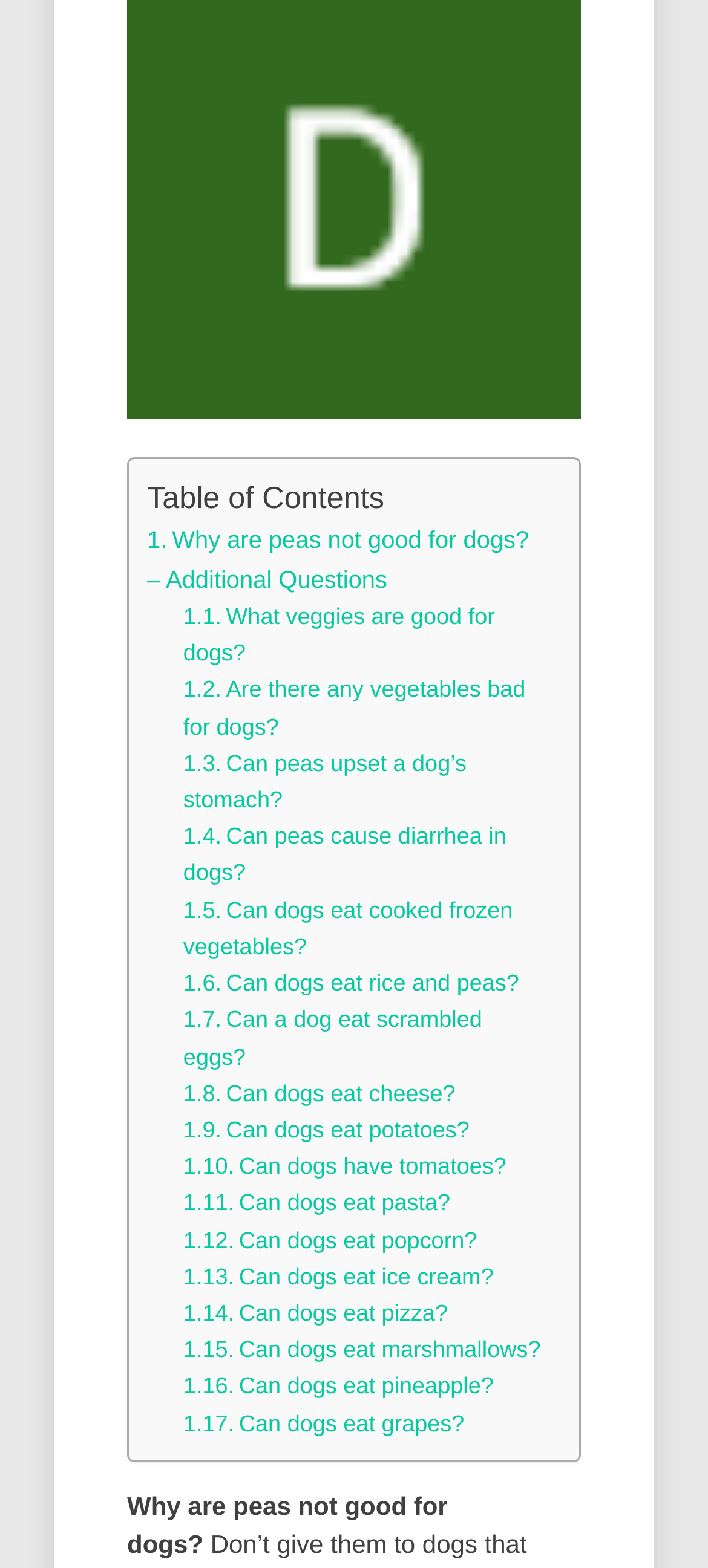Are there any questions about fruits on the webpage?
Using the image as a reference, give an elaborate response to the question.

By scanning the list of questions on the webpage, I can see that there are questions about grapes, pineapple, and tomatoes, which are all fruits. This suggests that the webpage does contain questions about fruits.